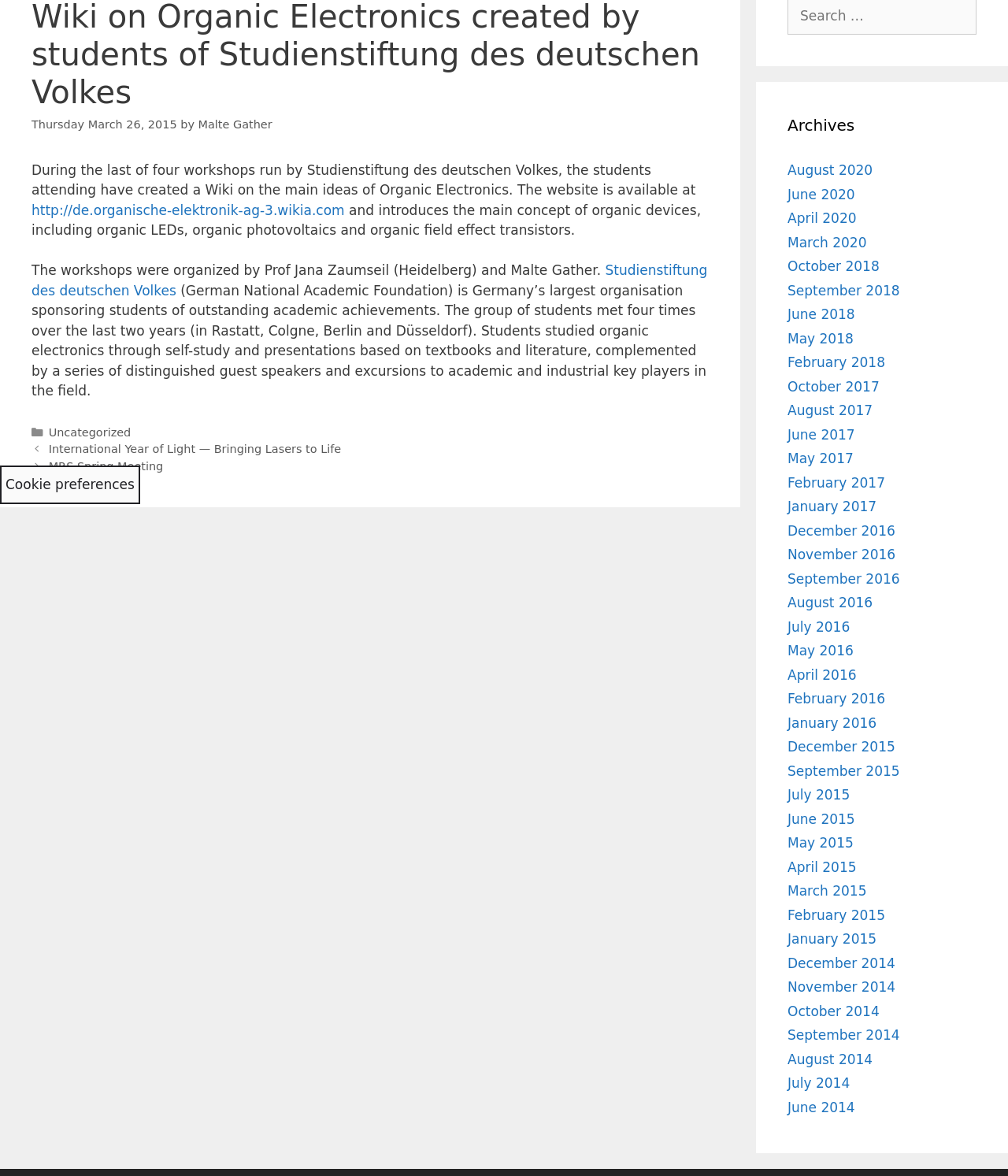Bounding box coordinates should be in the format (top-left x, top-left y, bottom-right x, bottom-right y) and all values should be floating point numbers between 0 and 1. Determine the bounding box coordinate for the UI element described as: Grab Hire

None